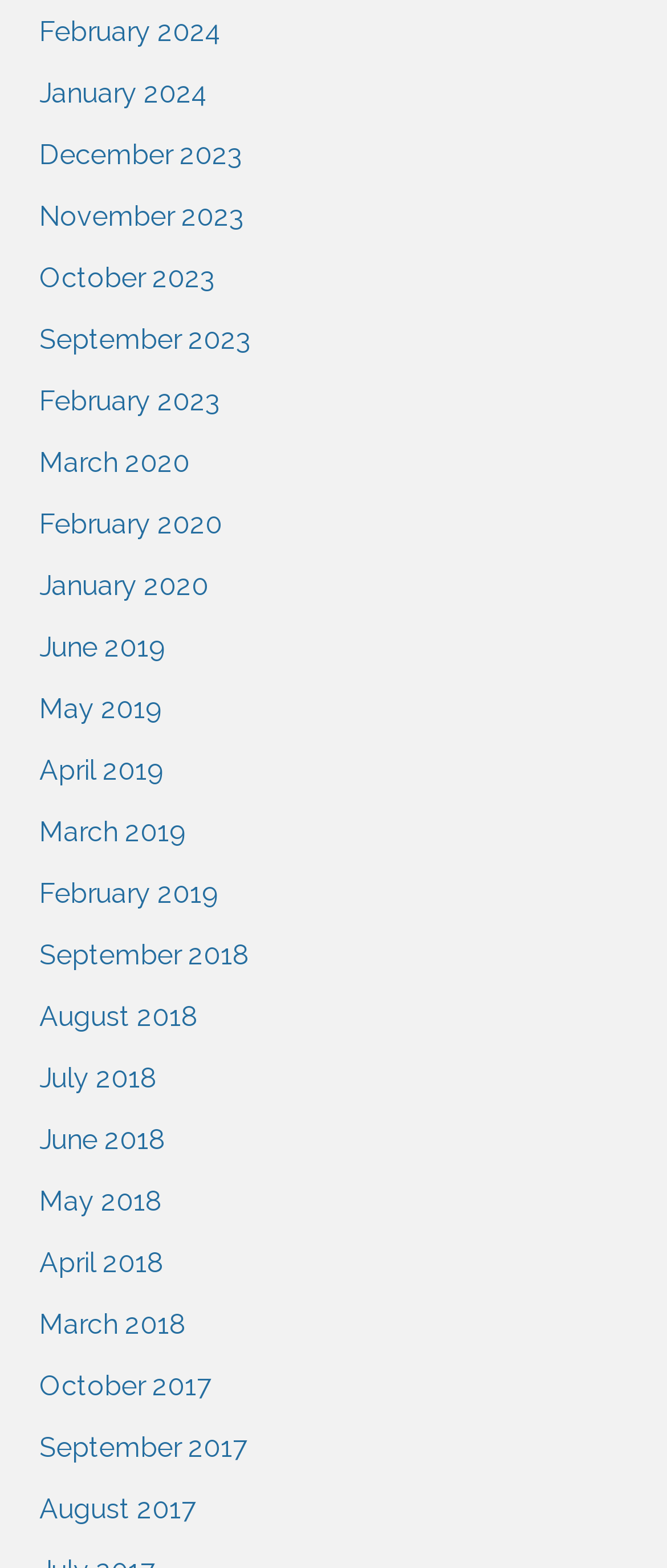Analyze the image and provide a detailed answer to the question: What is the most recent month listed?

By examining the list of links, I can see that the most recent month listed is February 2024, which is the first link in the list.